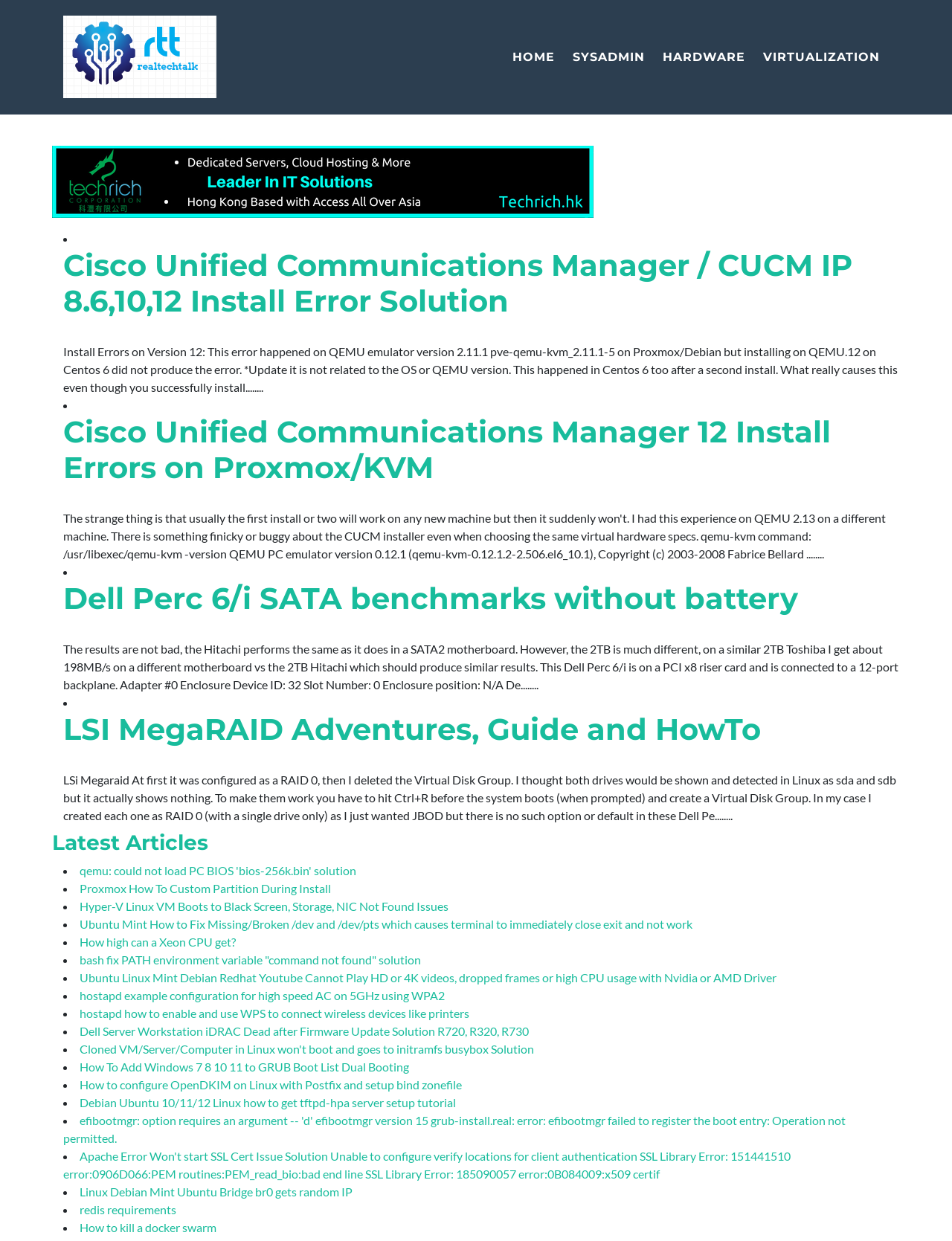Provide the bounding box coordinates of the UI element that matches the description: "redis requirements".

[0.084, 0.969, 0.185, 0.98]